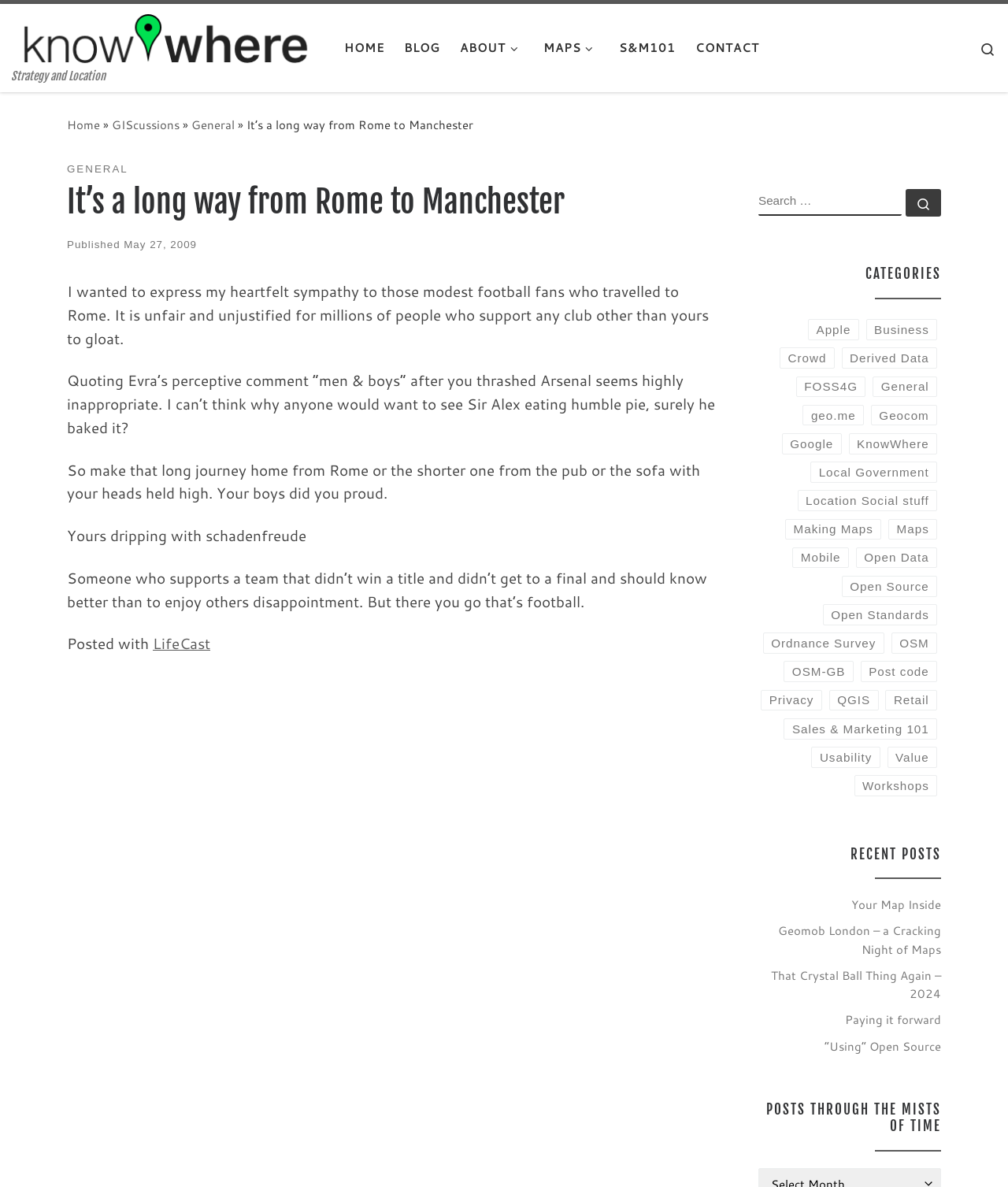Identify the bounding box coordinates of the clickable region necessary to fulfill the following instruction: "Click on the 'HOME' link". The bounding box coordinates should be four float numbers between 0 and 1, i.e., [left, top, right, bottom].

[0.337, 0.026, 0.386, 0.055]